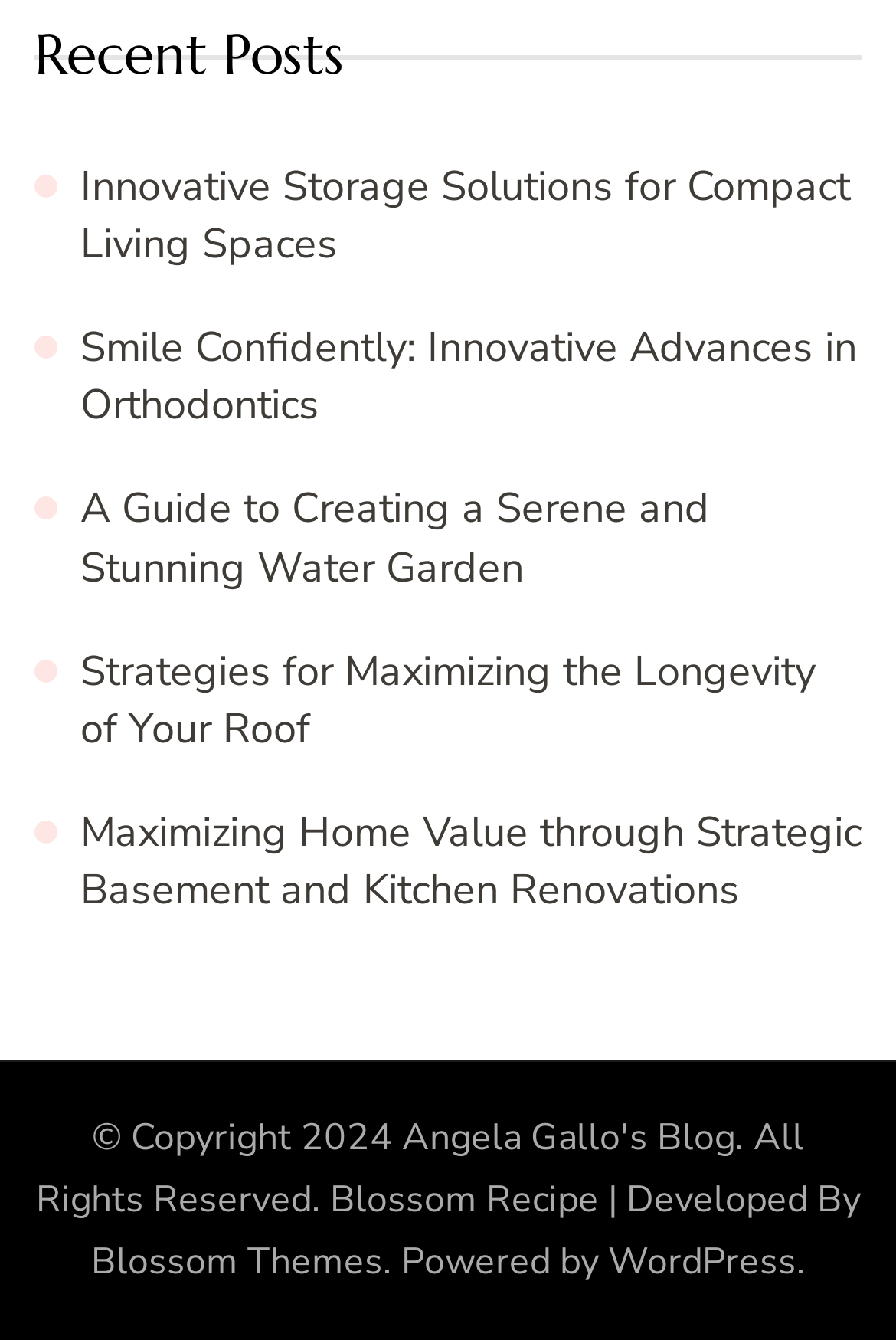Find the bounding box coordinates for the area you need to click to carry out the instruction: "Read the recent post about Innovative Storage Solutions for Compact Living Spaces". The coordinates should be four float numbers between 0 and 1, indicated as [left, top, right, bottom].

[0.09, 0.118, 0.949, 0.202]